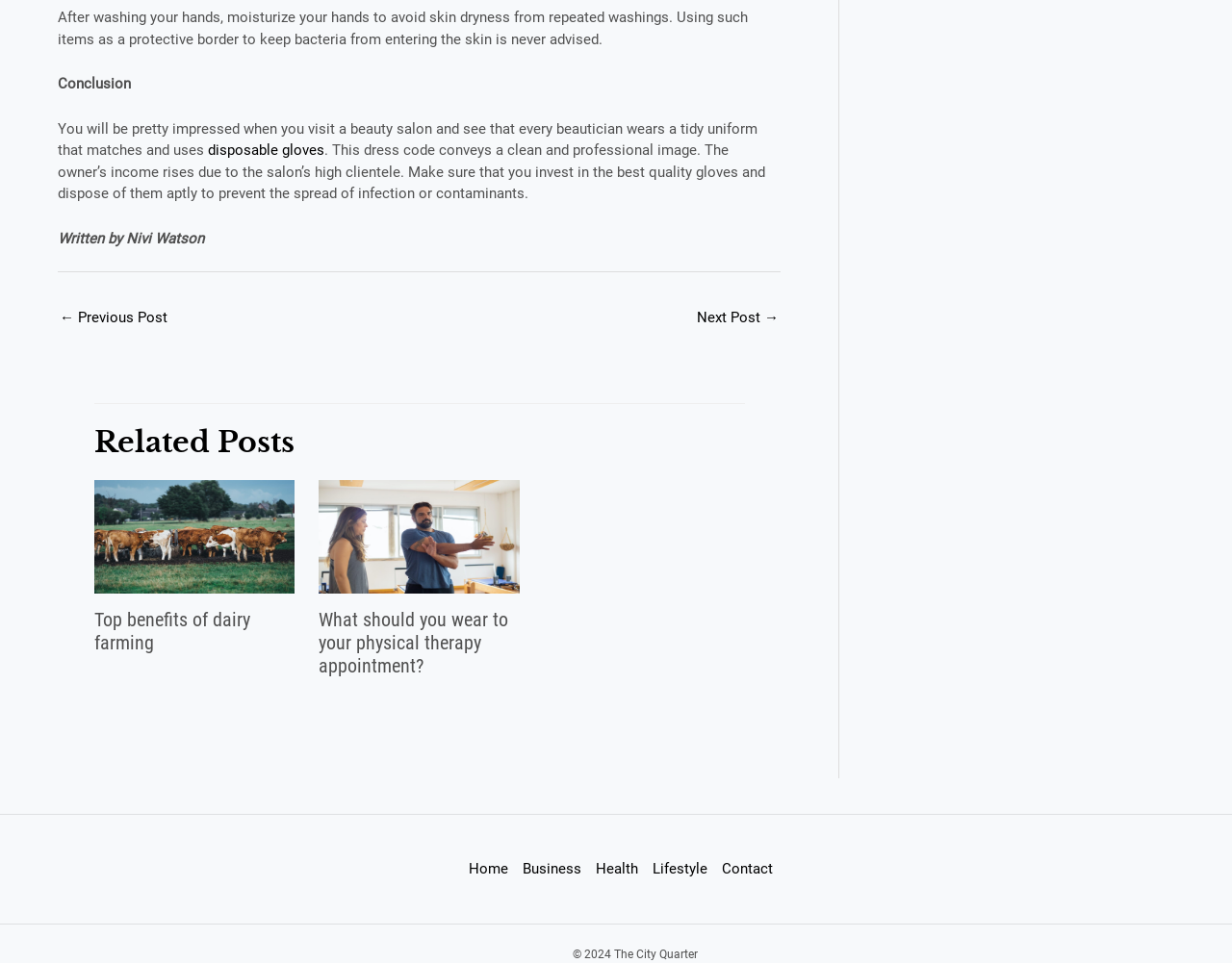What is the topic of the article?
Refer to the image and give a detailed answer to the query.

The topic of the article can be inferred from the text content, which discusses the importance of moisturizing hands after washing and wearing disposable gloves in a beauty salon setting.